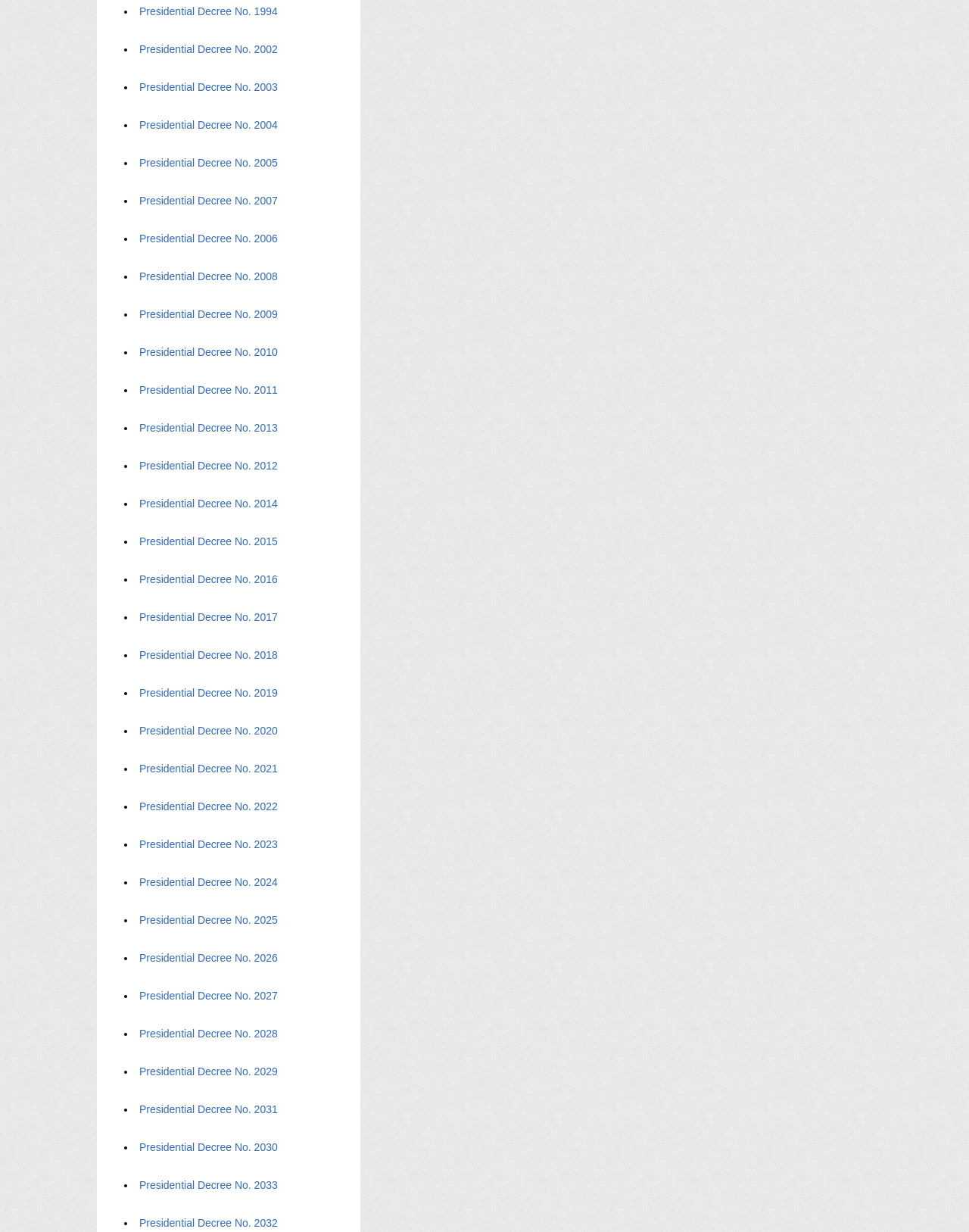Can you show the bounding box coordinates of the region to click on to complete the task described in the instruction: "View Presidential Decree No. 2002"?

[0.143, 0.035, 0.287, 0.045]